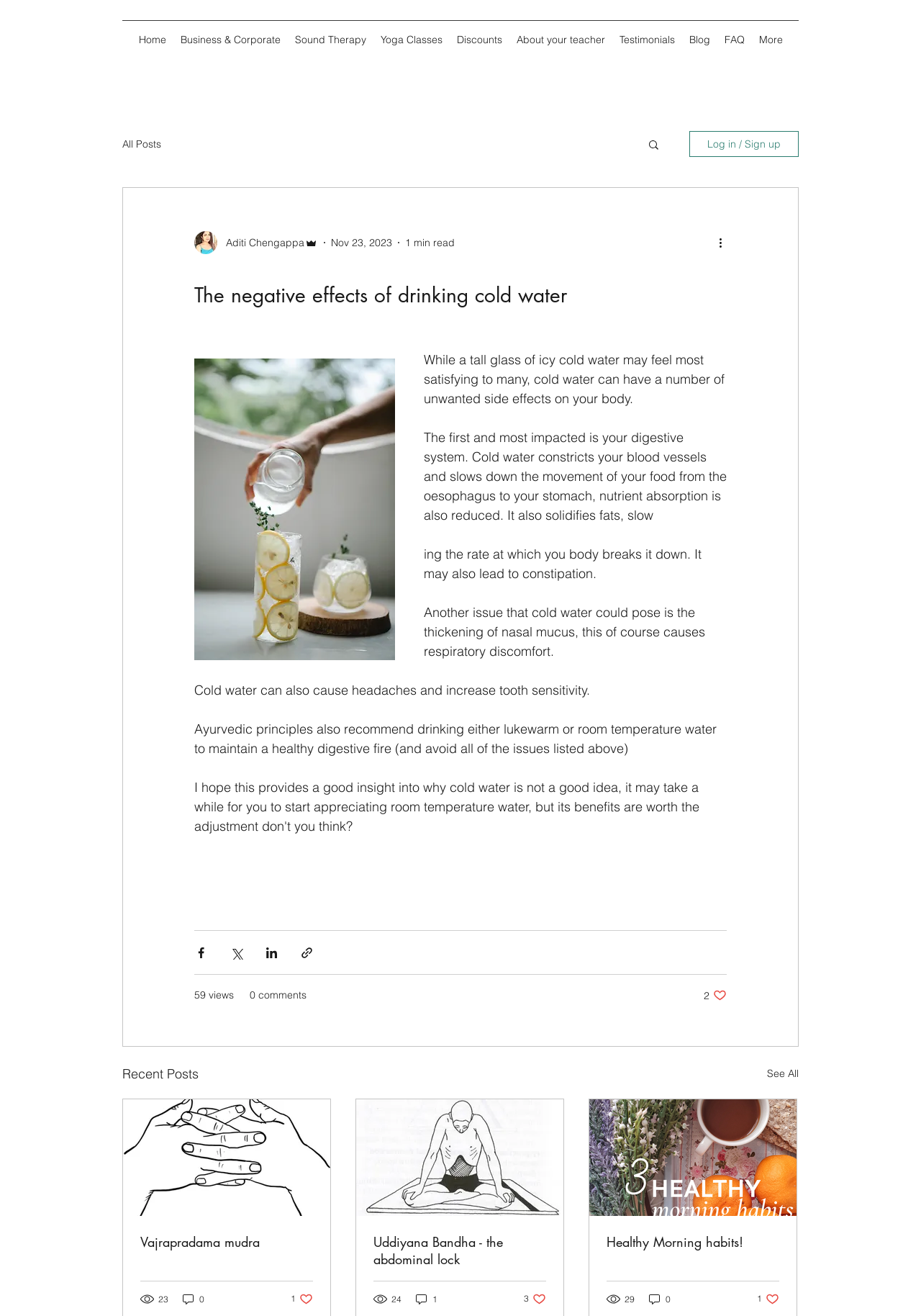Please identify the bounding box coordinates of the area I need to click to accomplish the following instruction: "Click on the 'Home' link".

[0.143, 0.022, 0.188, 0.038]